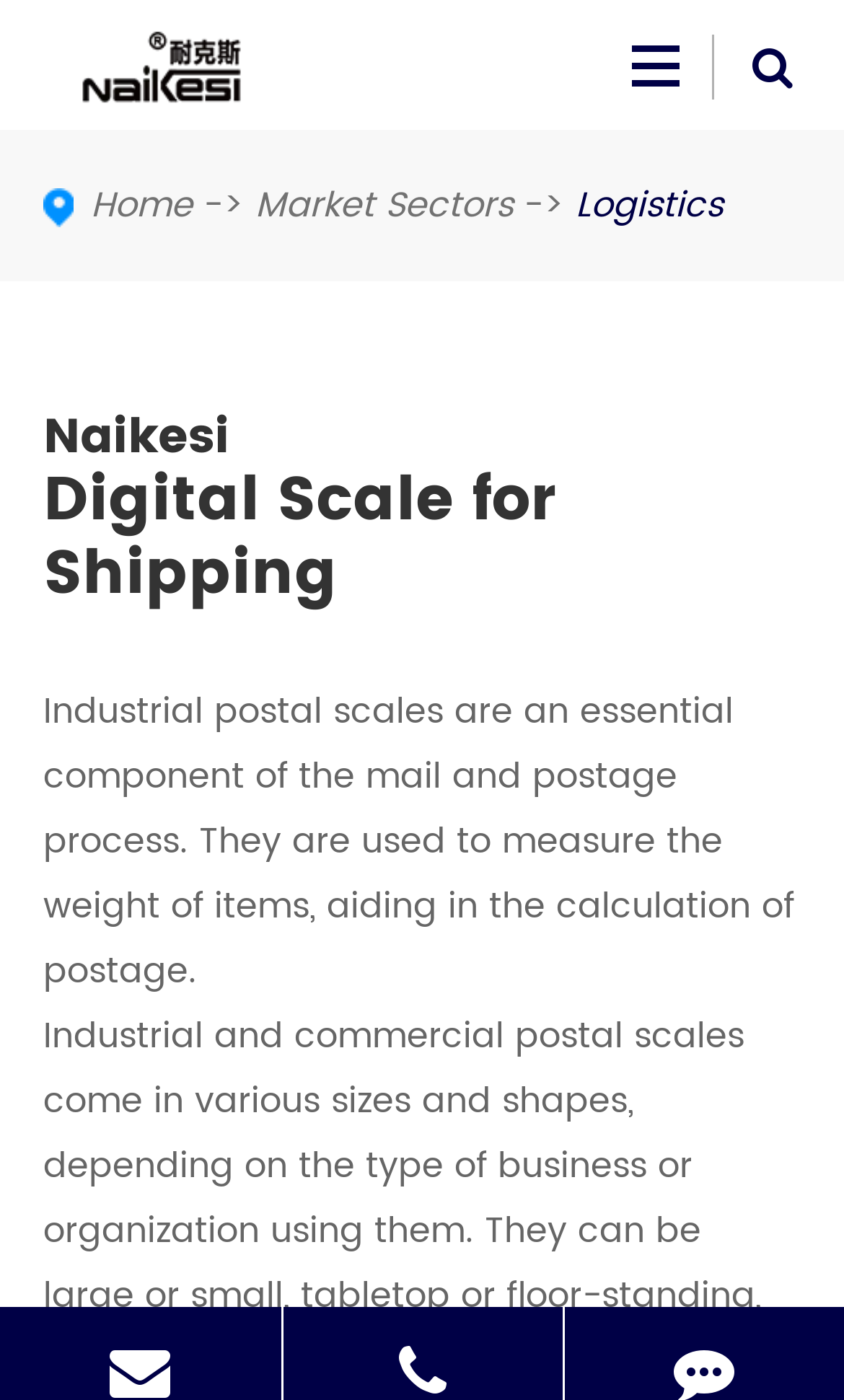Provide the bounding box coordinates of the HTML element this sentence describes: "mad men". The bounding box coordinates consist of four float numbers between 0 and 1, i.e., [left, top, right, bottom].

None